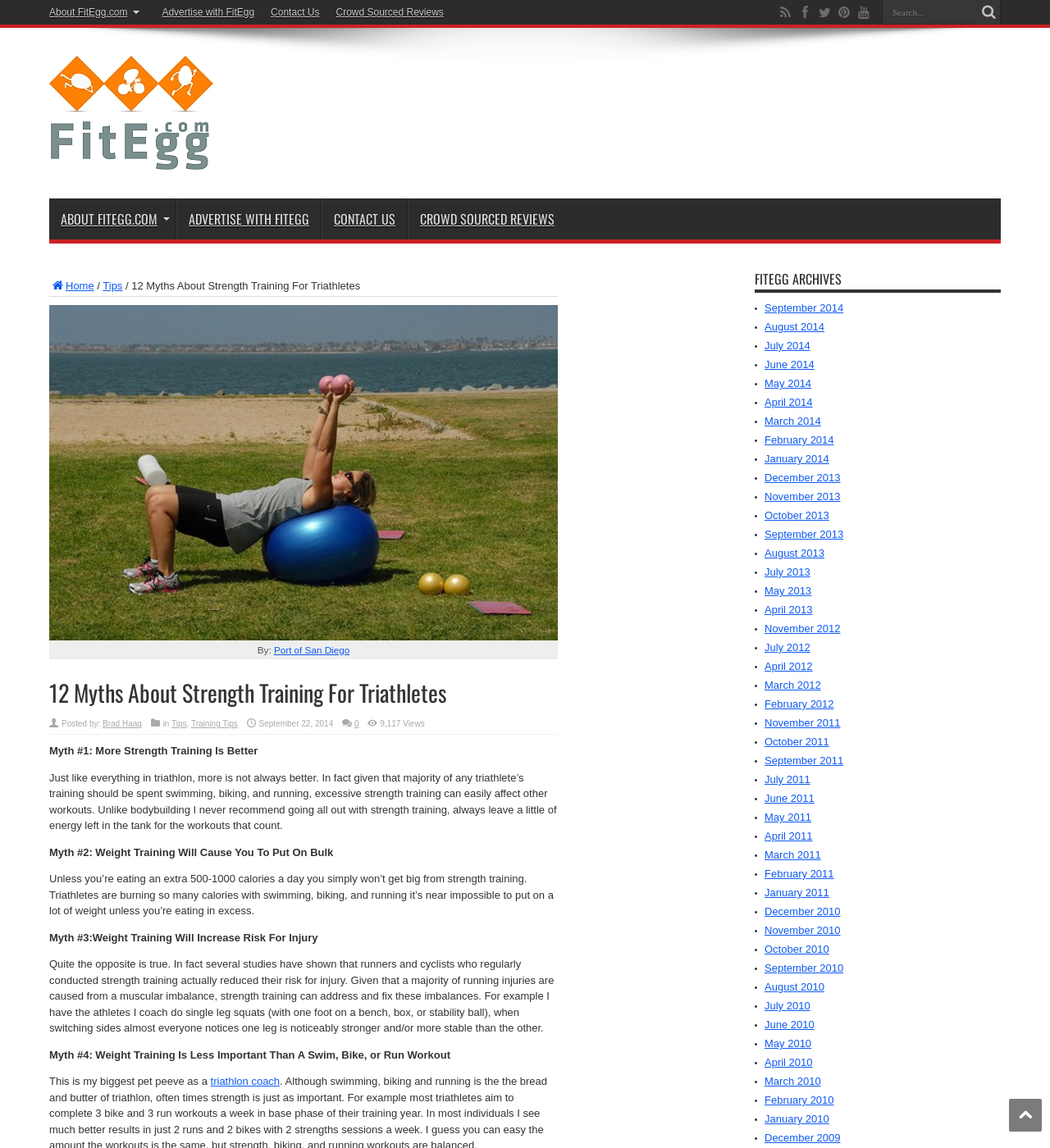Locate the bounding box coordinates of the area you need to click to fulfill this instruction: 'Search for something'. The coordinates must be in the form of four float numbers ranging from 0 to 1: [left, top, right, bottom].

[0.84, 0.0, 0.93, 0.021]